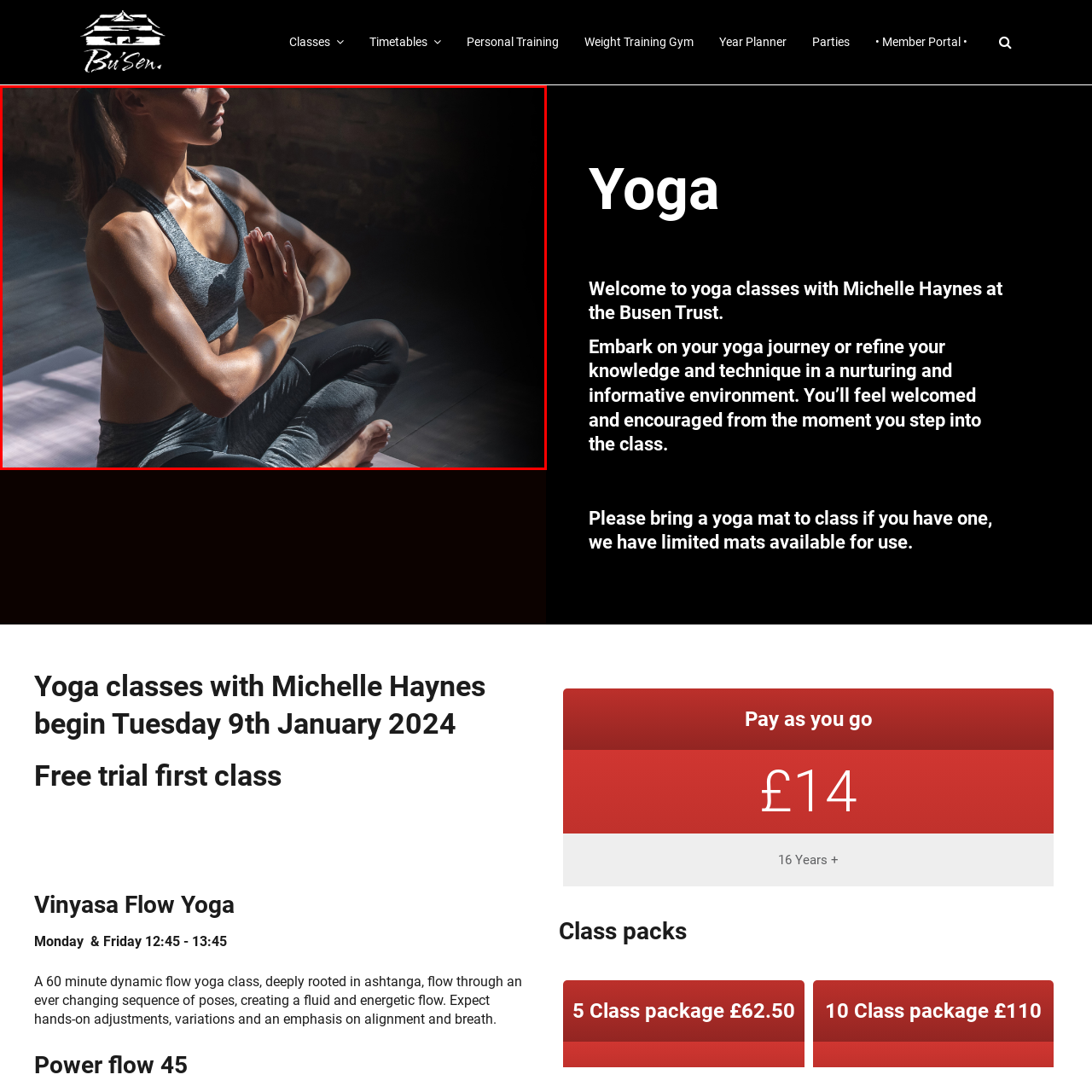Offer an in-depth description of the picture located within the red frame.

A young woman is seated in a yoga pose, showcasing a serene expression as she practices mindfulness and meditation. She is dressed in a form-fitting gray athletic outfit, accentuating her toned physique. Her hair is pulled back, allowing her to focus fully on her practice. Soft rays of natural light illuminate her, creating a tranquil atmosphere that highlights her dedication to yoga. The background features a subtle hint of brick walls, adding to the calm and inviting setting. This image captures the essence of yoga as a journey of self-discovery and inner peace, reminiscent of the supportive classes offered by Michelle Haynes at the Busen Martial Arts and Sports Trust, where individuals can embark on their own yoga journeys.